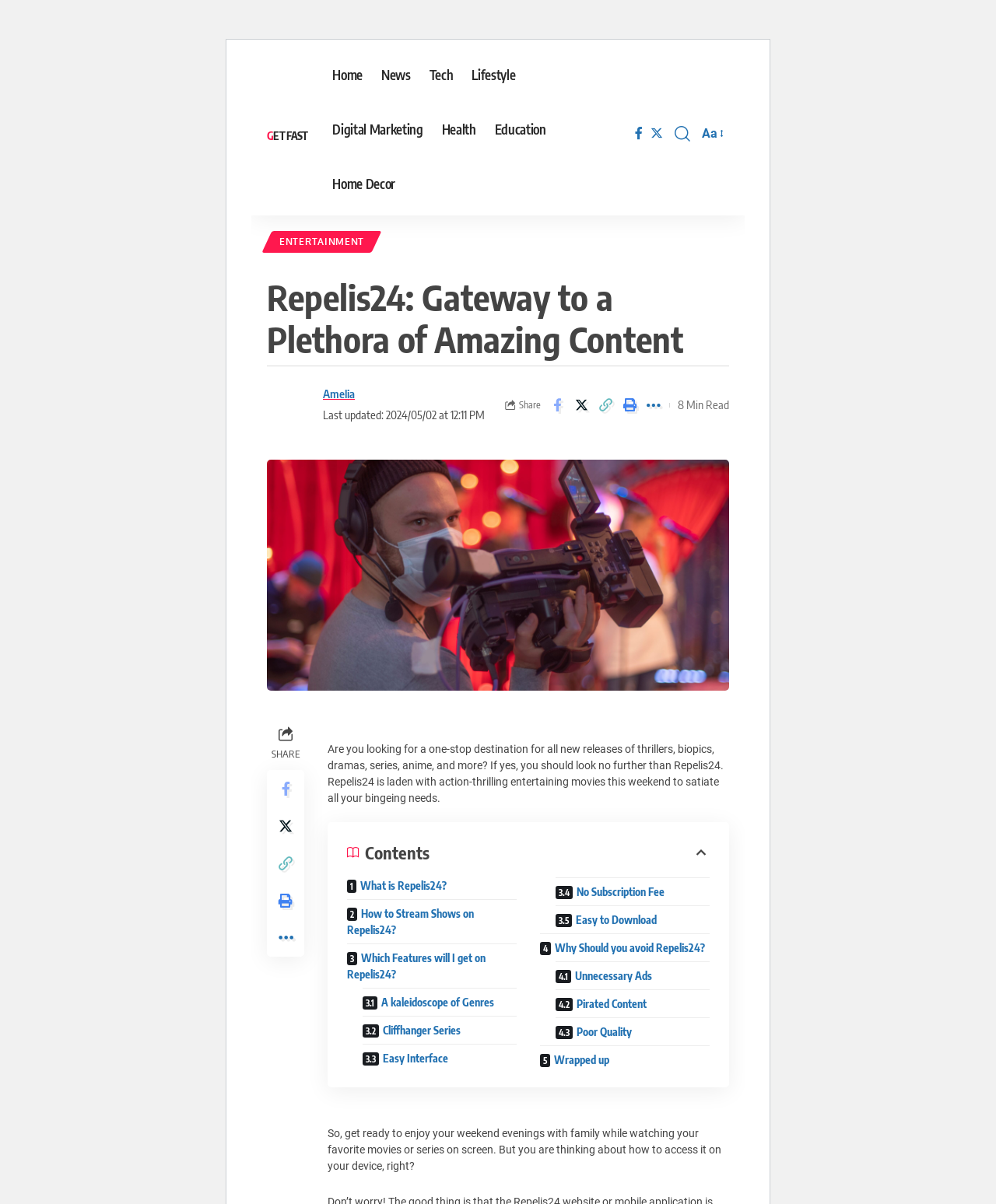Please examine the image and provide a detailed answer to the question: What is the name of the image displayed on the webpage?

The name of the image displayed on the webpage is 'Amelia', as indicated by the image element with the OCR text 'Amelia'.